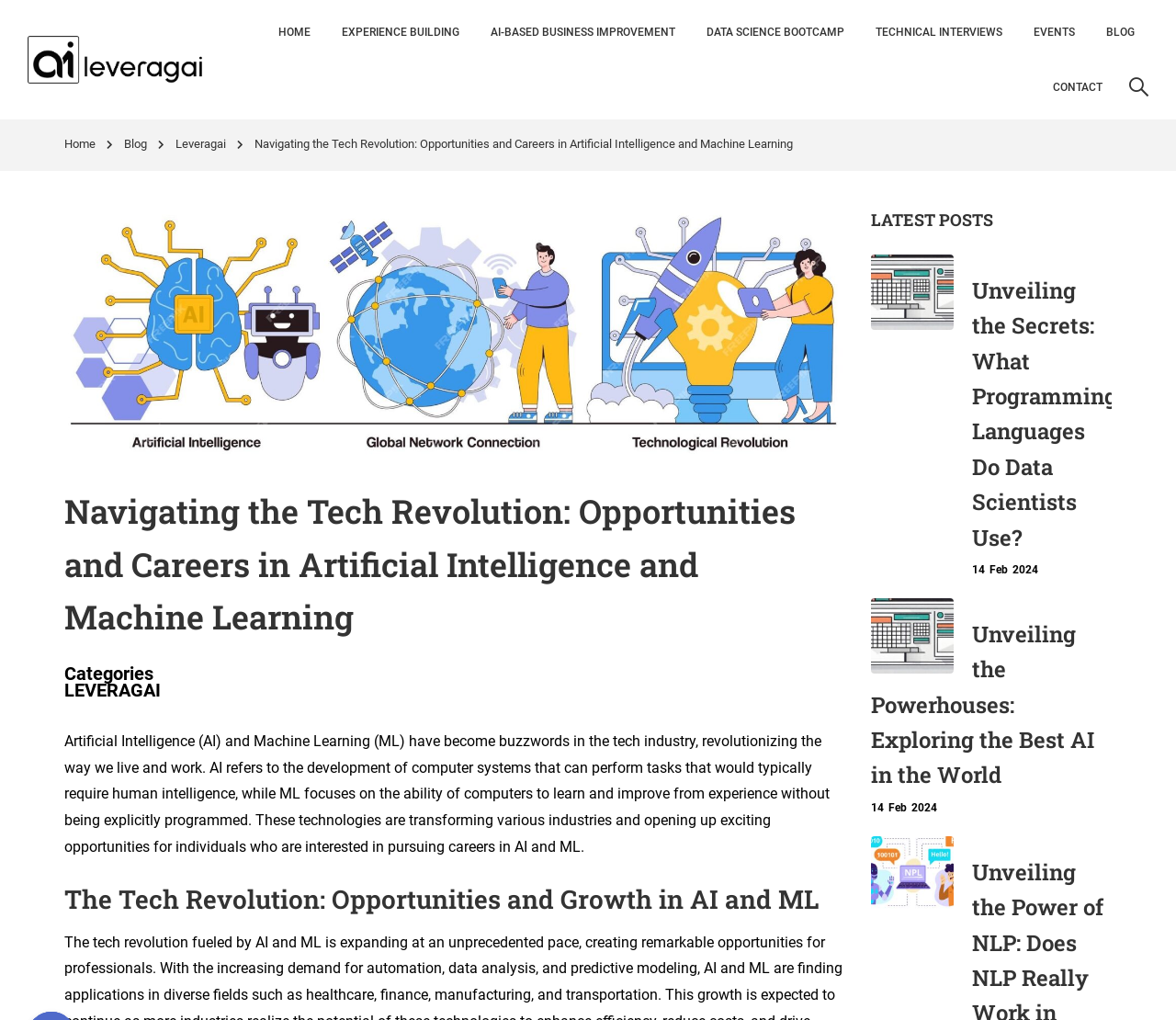Elaborate on the different components and information displayed on the webpage.

The webpage is about Artificial Intelligence (AI) and Machine Learning (ML), with a focus on opportunities and careers in these fields. At the top, there is a navigation menu with links to various sections, including "HOME", "EXPERIENCE BUILDING", "AI-BASED BUSINESS IMPROVEMENT", "DATA SCIENCE BOOTCAMP", "TECHNICAL INTERVIEWS", "EVENTS", "BLOG", and "CONTACT". 

Below the navigation menu, there is a logo of "leveragai.com" with a link to the homepage. Next to the logo, there are three more links: "Home", "Blog", and "Leveragai". 

The main content of the webpage is divided into two sections. The first section has a heading "Navigating the Tech Revolution: Opportunities and Careers in Artificial Intelligence and Machine Learning" and a brief introduction to AI and ML, explaining what they are and how they are transforming various industries. 

The second section is titled "The Tech Revolution: Opportunities and Growth in AI and ML" and appears to be a blog or news section. It features three latest posts, each with a heading, a link to the full article, and the date of publication (February 14, 2024). The posts are titled "Unveiling the Secrets: What Programming Languages Do Data Scientists Use?" and "Unveiling the Powerhouses: Exploring the Best AI in the World".